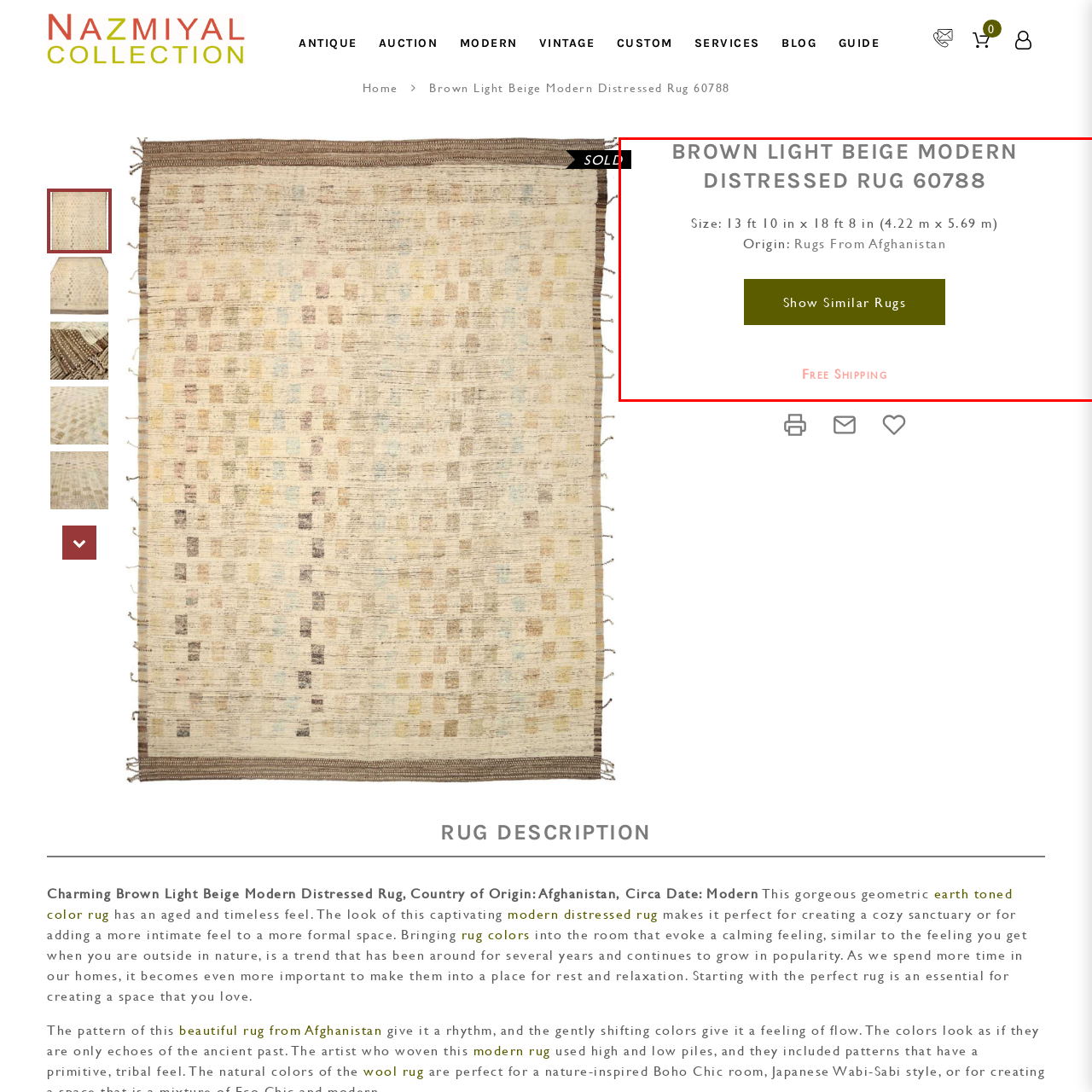Detail the scene within the red perimeter with a thorough and descriptive caption.

This image features the "Brown Light Beige Modern Distressed Rug 60788," highlighted prominently at the top. Crafted with an alluring blend of brown and beige tones, this beautiful rug measures 13 feet 10 inches by 18 feet 8 inches (4.22 m x 5.69 m), making it a substantial addition to any space. Originating from Afghanistan, it reflects a modern design aesthetic while exuding a timeless quality that complements various interior styles. Below the main title, a button invites viewers to explore similar rugs, emphasizing a curated selection for those looking for alternatives. Additionally, the caption notes "Free Shipping," enhancing the appeal for potential buyers by offering an added benefit.